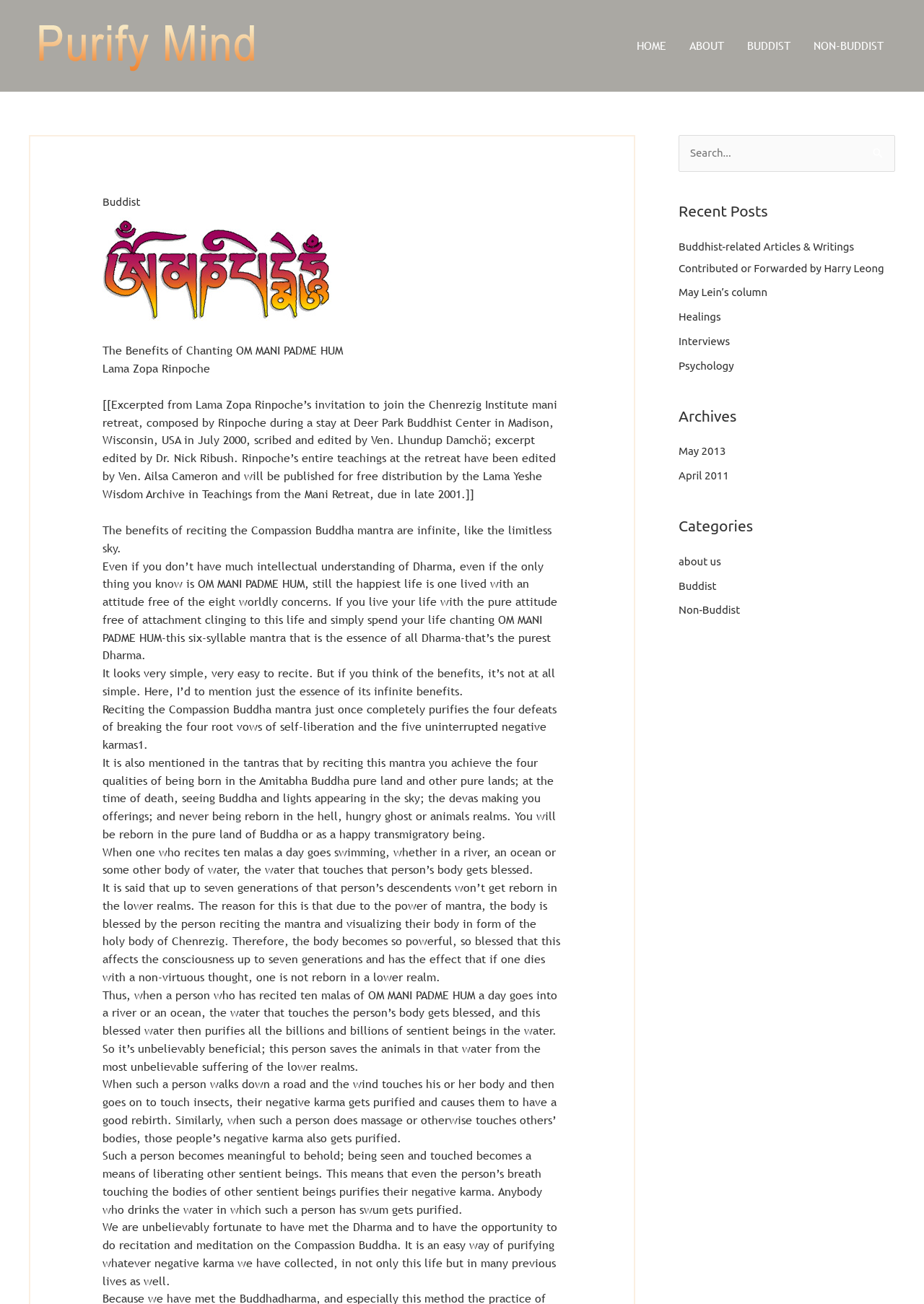What is the name of the Buddhist mantra mentioned on this webpage?
Based on the visual information, provide a detailed and comprehensive answer.

The webpage mentions the Buddhist mantra 'Om Mani Padme Hum' in the title and throughout the text, highlighting its benefits and significance.